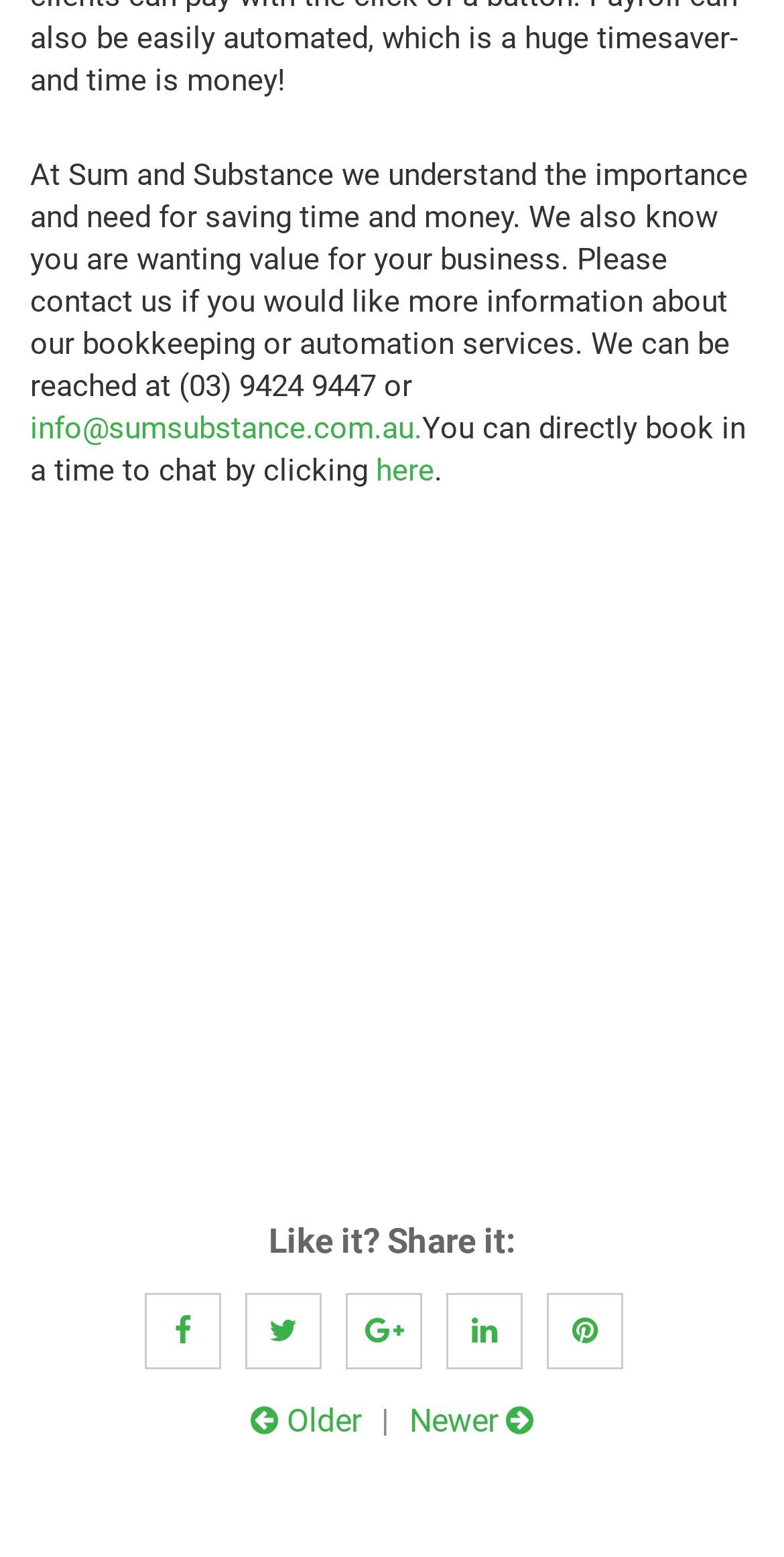What is the purpose of the 'here' link?
Using the image, respond with a single word or phrase.

To book a time to chat